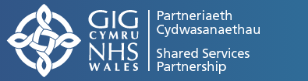Depict the image with a detailed narrative.

The image features the logo of the NHS Wales Shared Services Partnership, prominently displaying the Welsh language alongside English. The emblem incorporates elements that symbolize partnership and collaboration within the healthcare sector in Wales. It includes the Welsh phrase "Partneriaeth Cydwasanaethau," which translates to "Partnership Services," making it clear that this entity is focused on cooperative efforts in health service delivery. The design is complemented by a modern color gradient, evoking a sense of professionalism and commitment to healthcare in Wales. The logo serves as a visual representation of the organization's mission to enhance and streamline services across the National Health Service in Wales.